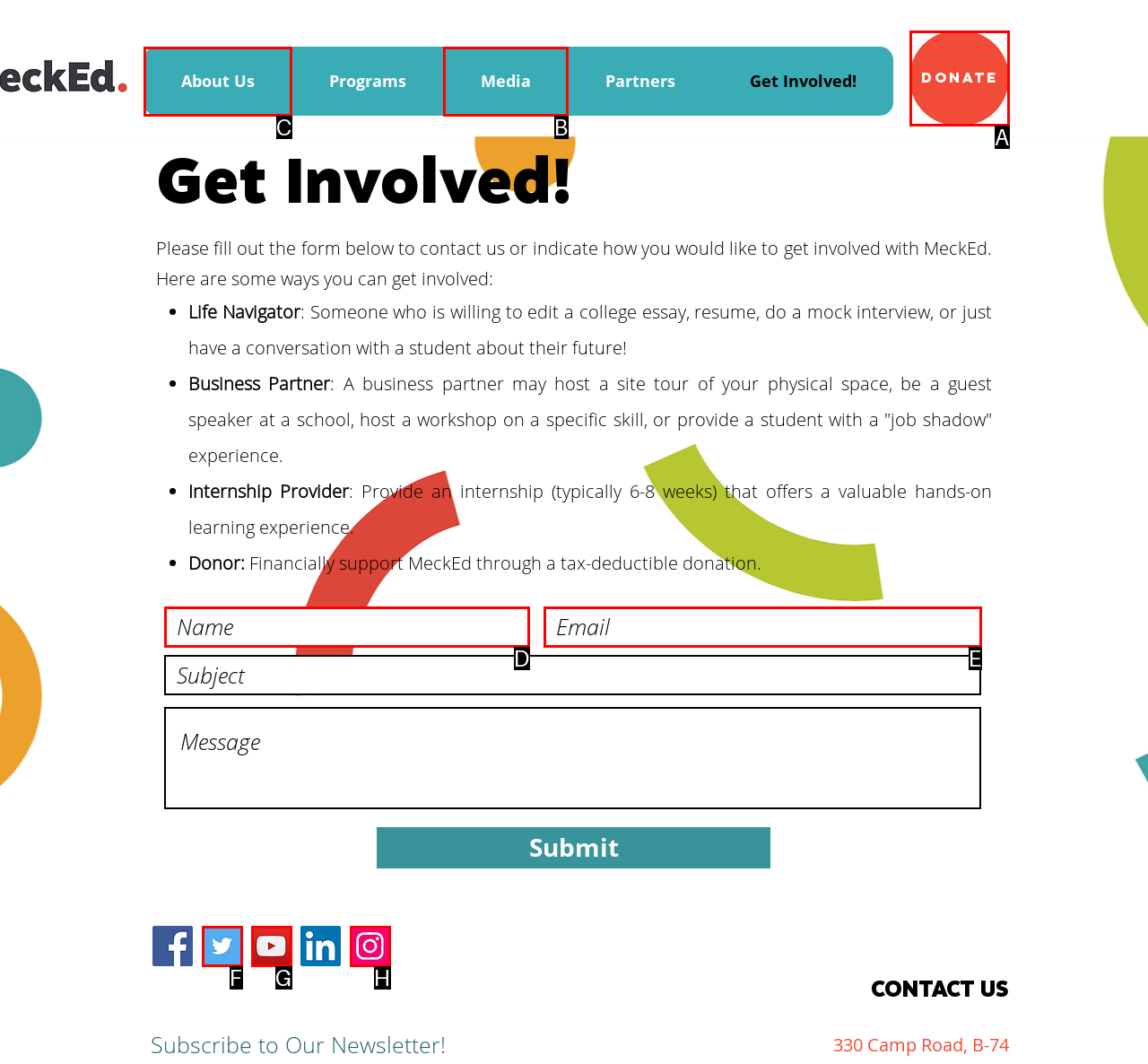Identify which lettered option completes the task: Visit About Us page. Provide the letter of the correct choice.

C